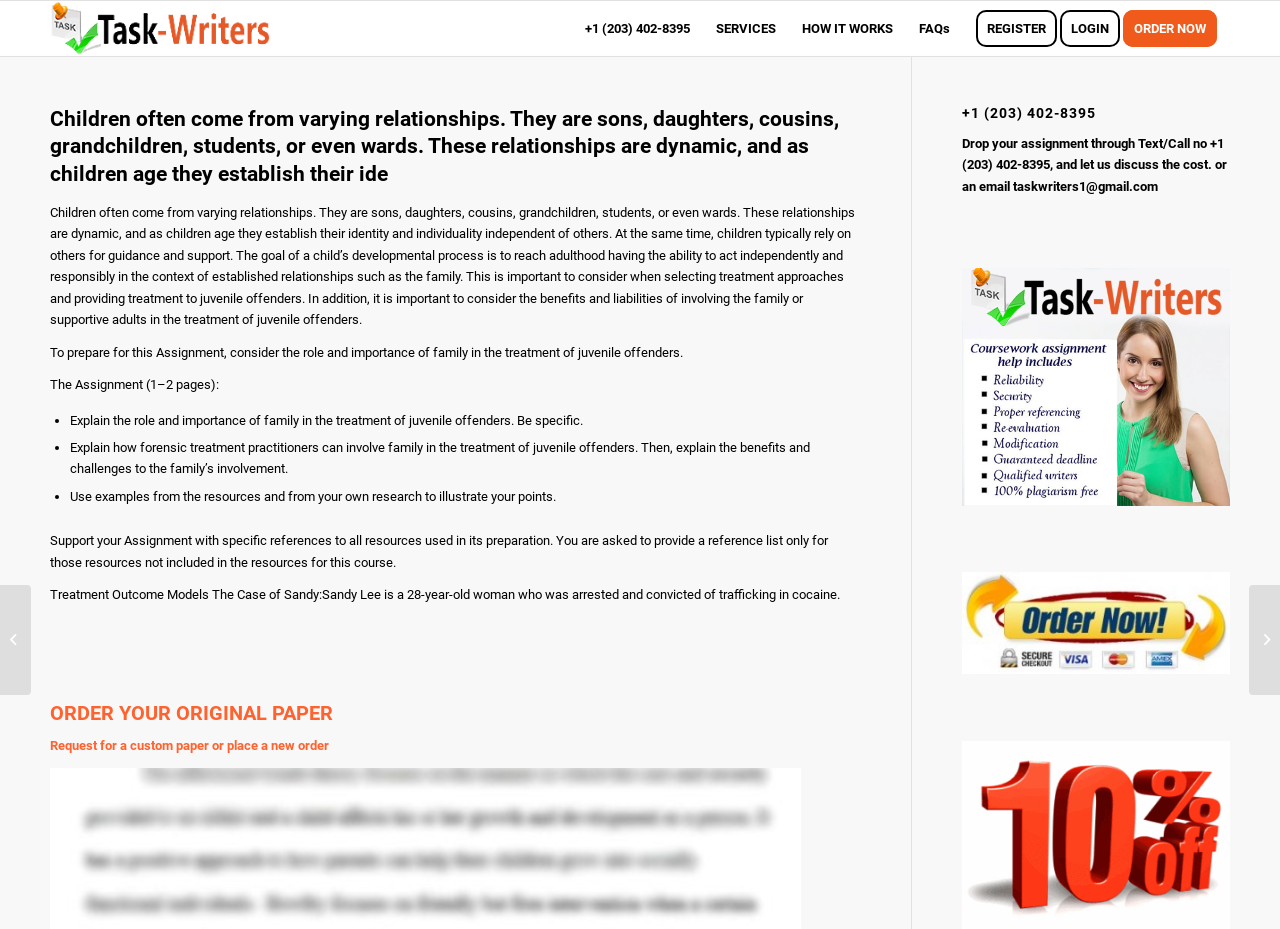Please identify the bounding box coordinates of the clickable area that will fulfill the following instruction: "Order your original paper". The coordinates should be in the format of four float numbers between 0 and 1, i.e., [left, top, right, bottom].

[0.039, 0.755, 0.26, 0.781]